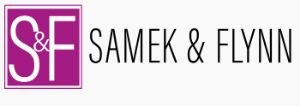What font style is used for the full name 'SAMEK & FLYNN'?
Based on the screenshot, respond with a single word or phrase.

Sleek, contemporary